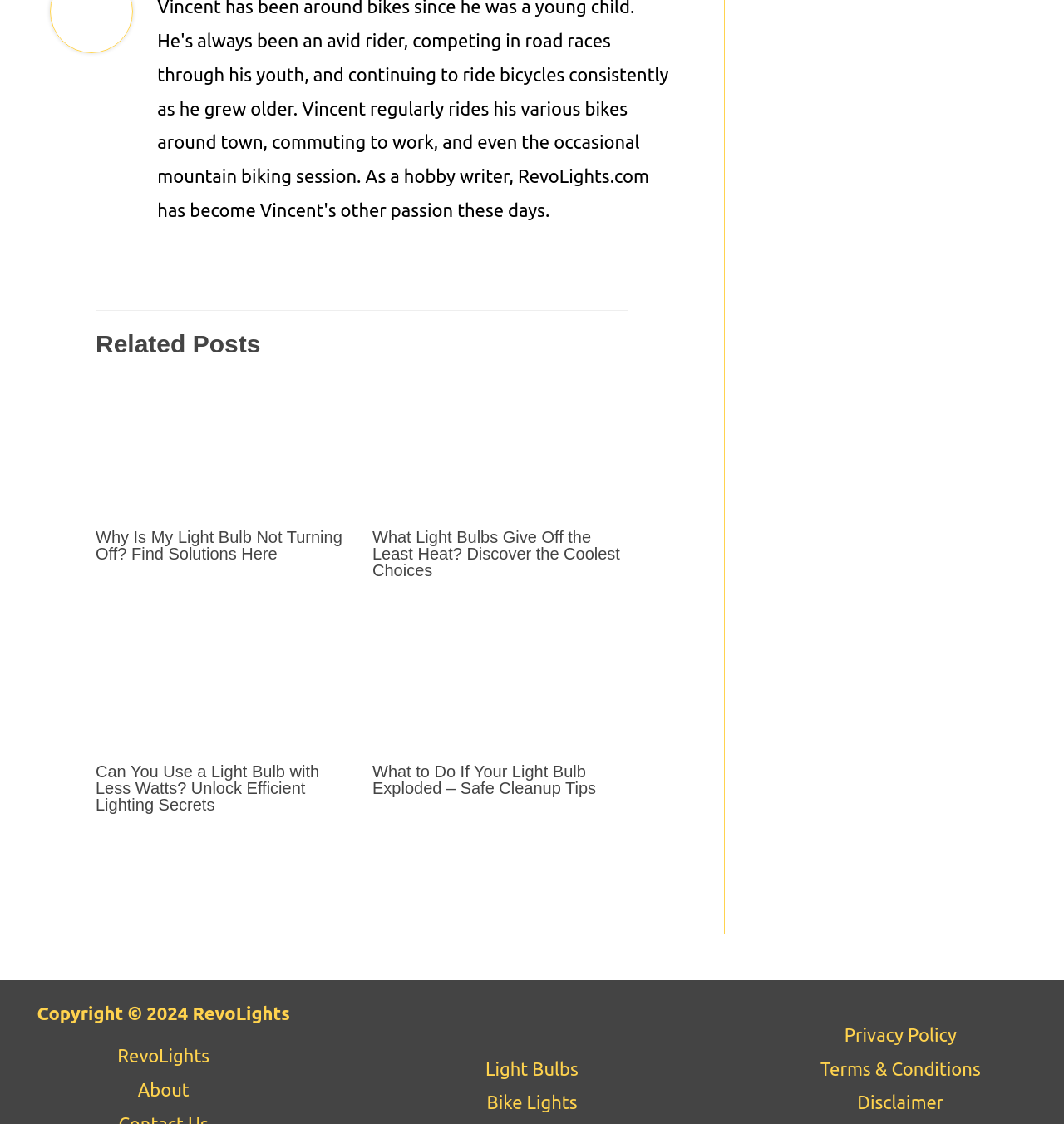Locate the bounding box coordinates of the area you need to click to fulfill this instruction: 'Read more about What Light Bulbs Give Off the Least Heat? Discover the Coolest Choices'. The coordinates must be in the form of four float numbers ranging from 0 to 1: [left, top, right, bottom].

[0.35, 0.383, 0.591, 0.402]